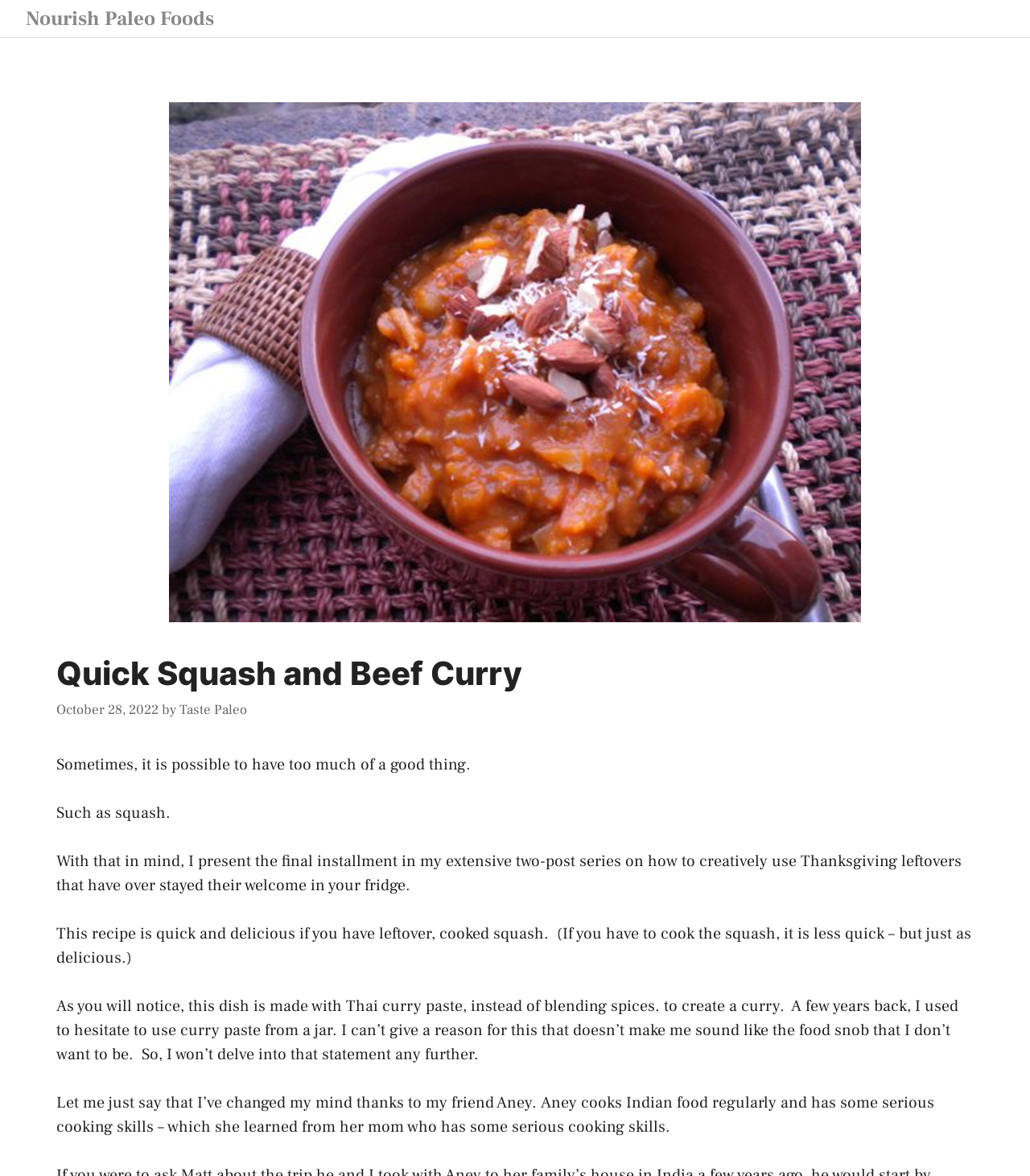Provide the bounding box coordinates of the HTML element this sentence describes: "Taste Paleo". The bounding box coordinates consist of four float numbers between 0 and 1, i.e., [left, top, right, bottom].

[0.174, 0.596, 0.24, 0.611]